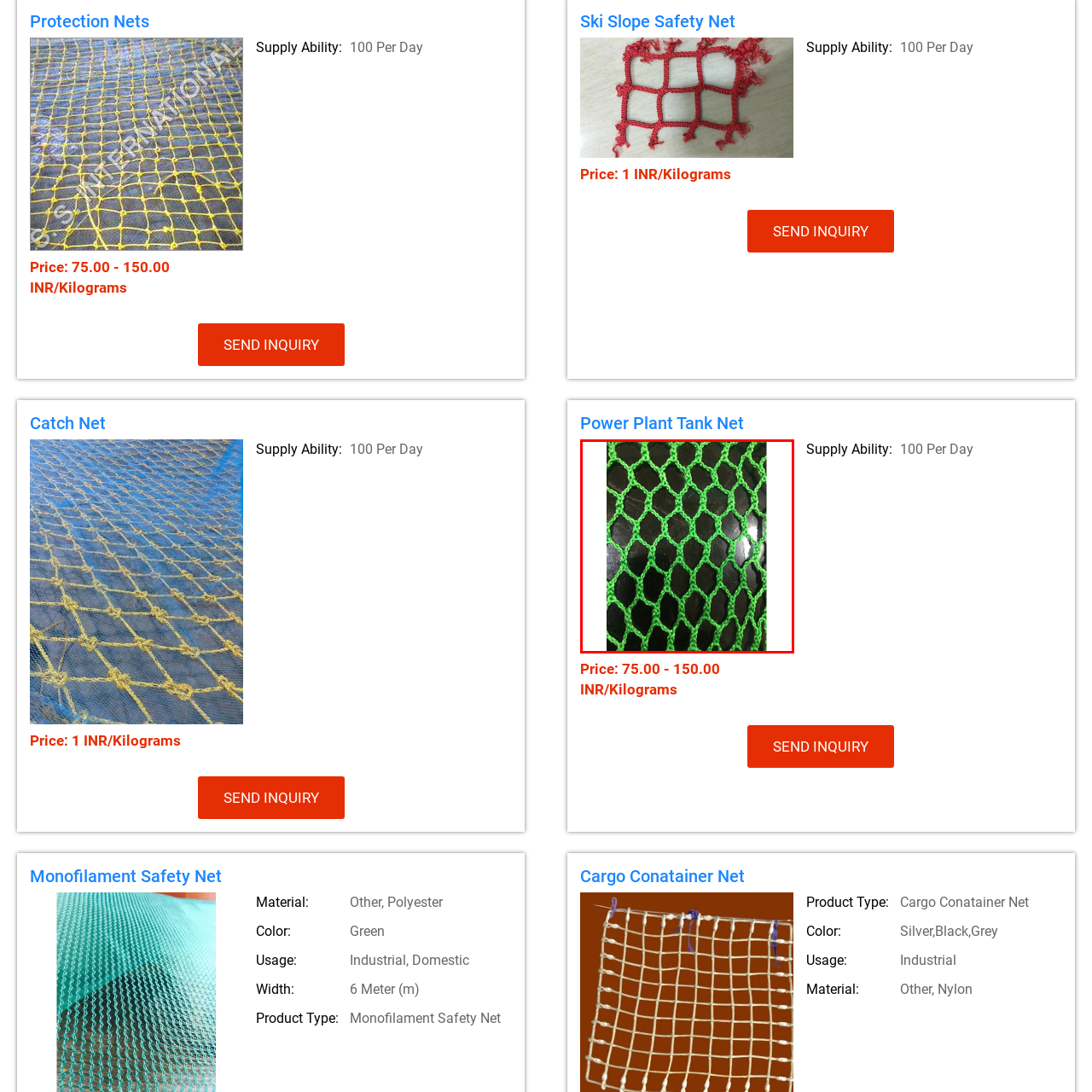What is the shape of the weave in the net?
Inspect the image within the red bounding box and respond with a detailed answer, leveraging all visible details.

The intricate weave of the safety net is characterized by its hexagonal shape, which creates a strong and durable structure, indicating a high level of craftsmanship.